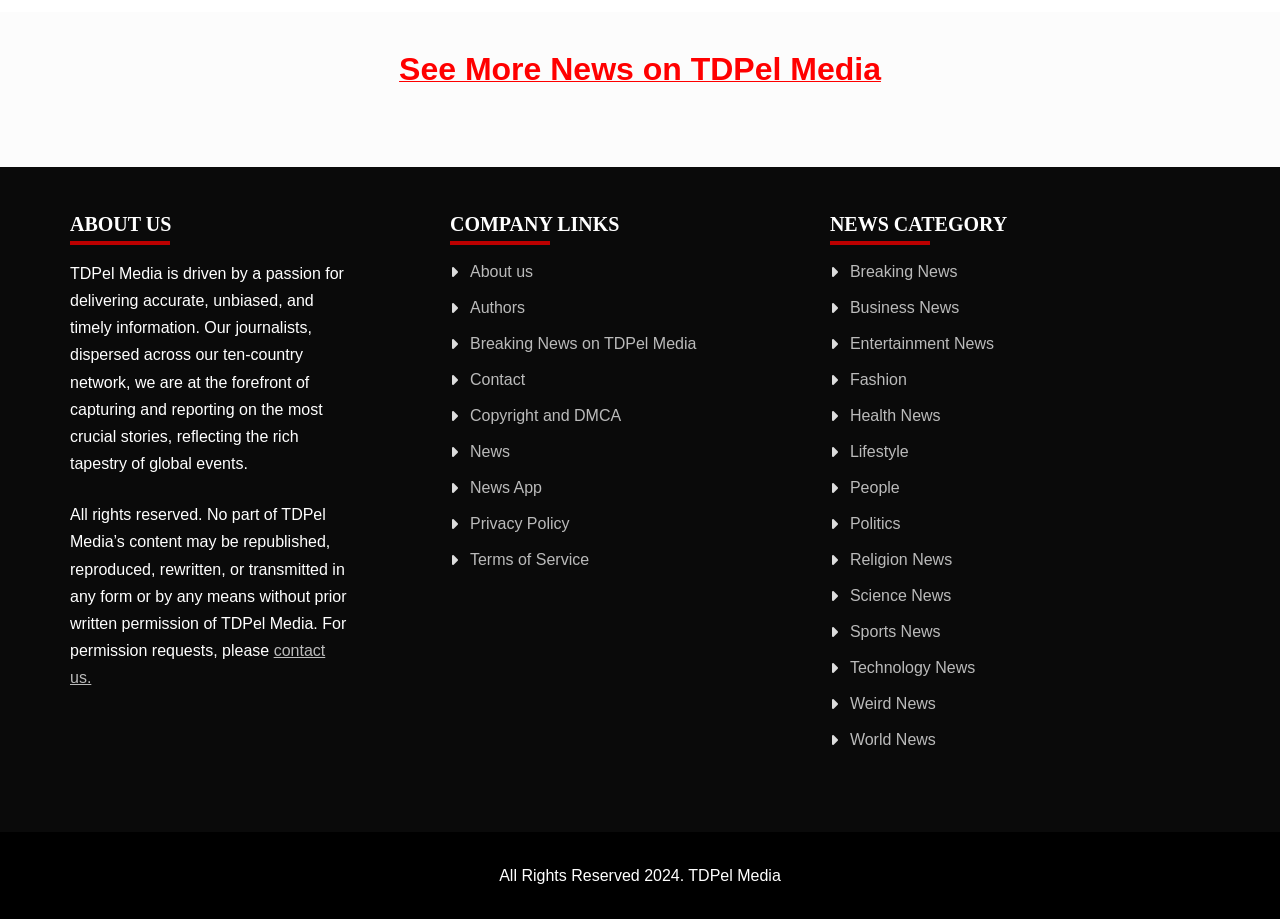Pinpoint the bounding box coordinates of the element to be clicked to execute the instruction: "Read about 'ABOUT US'".

[0.055, 0.225, 0.273, 0.266]